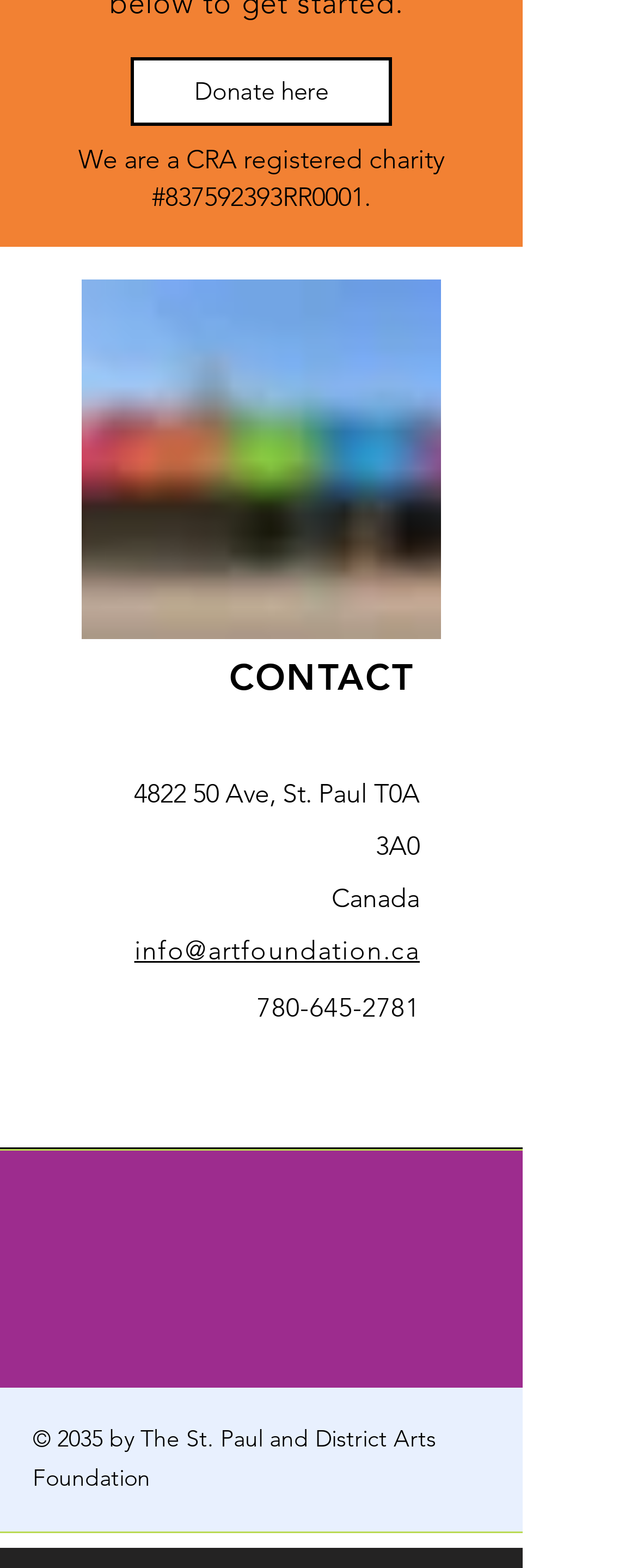Extract the bounding box coordinates for the described element: "780-645-2781". The coordinates should be represented as four float numbers between 0 and 1: [left, top, right, bottom].

[0.404, 0.633, 0.659, 0.652]